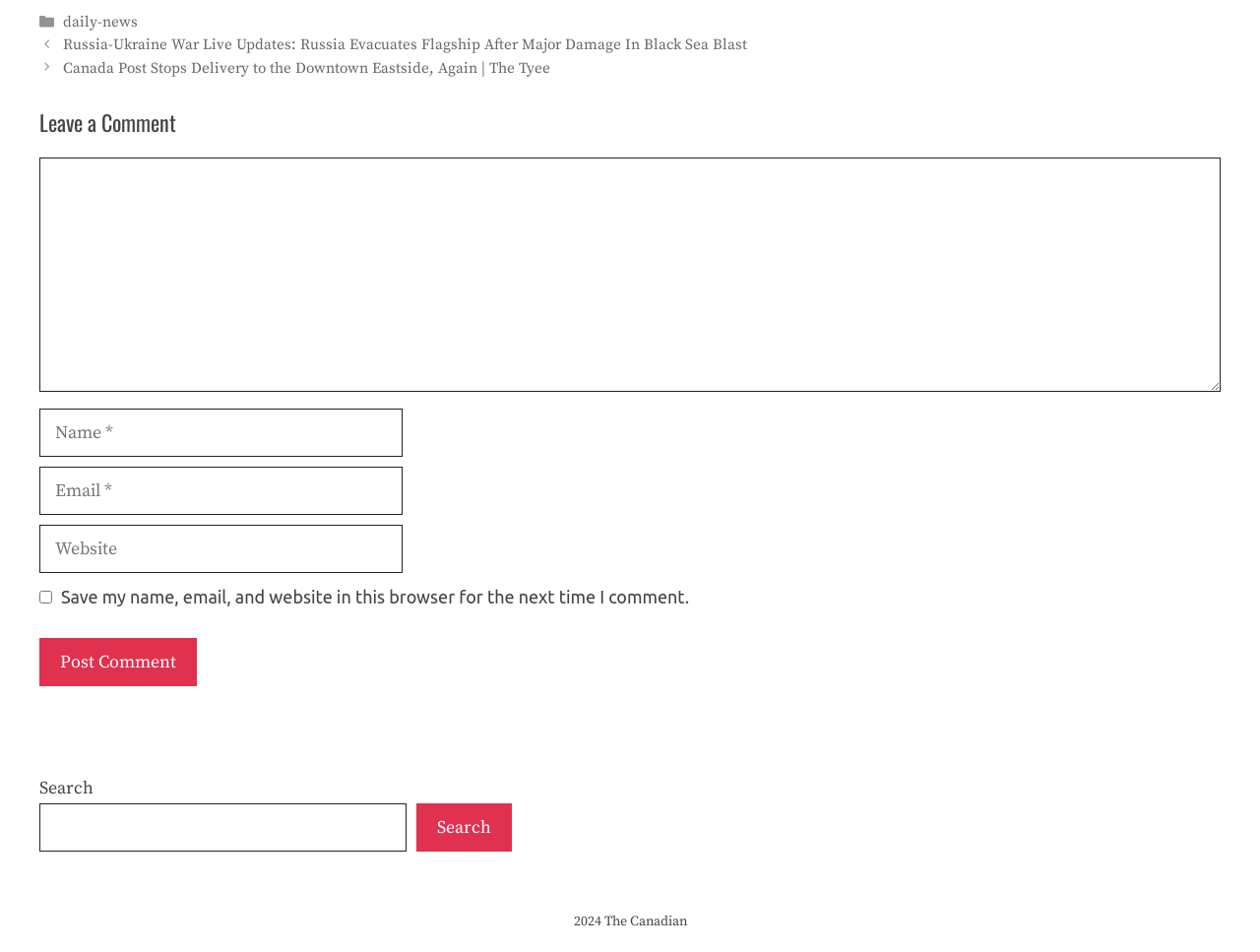Point out the bounding box coordinates of the section to click in order to follow this instruction: "click 'no evidence to support impeachment'".

None